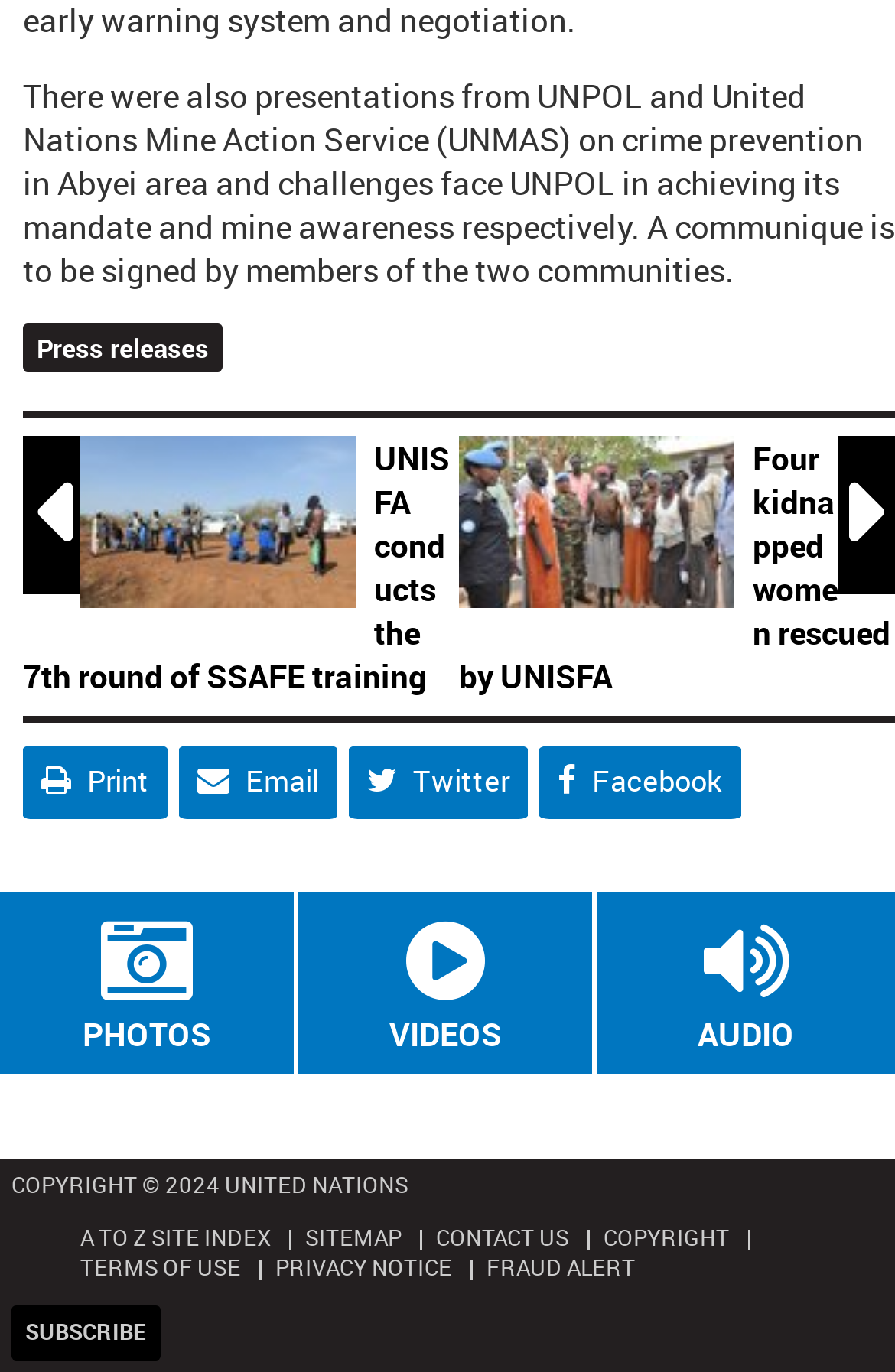Determine the coordinates of the bounding box for the clickable area needed to execute this instruction: "Click on Press releases".

[0.041, 0.24, 0.233, 0.265]